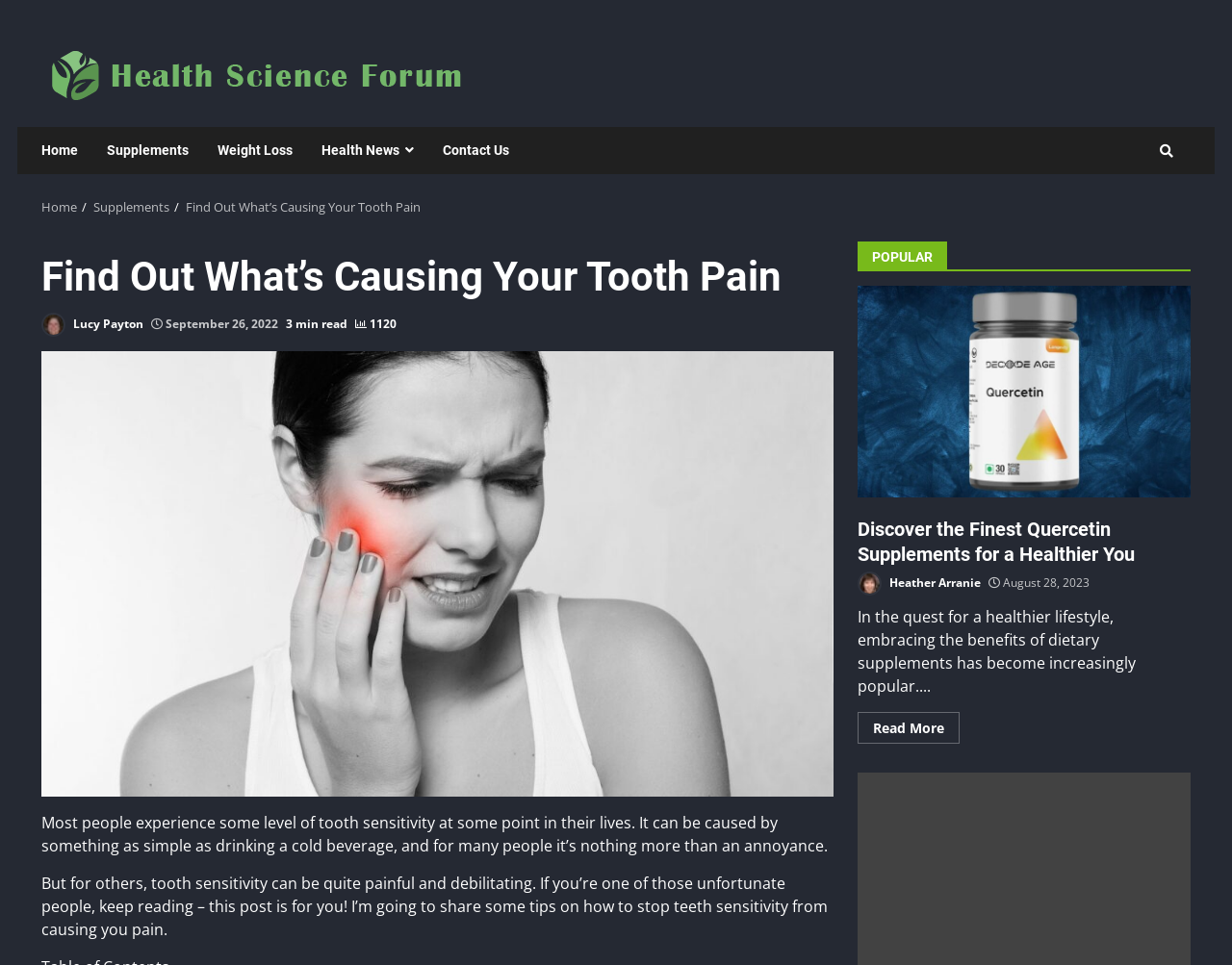Answer this question in one word or a short phrase: How long does it take to read the popular article?

11 min